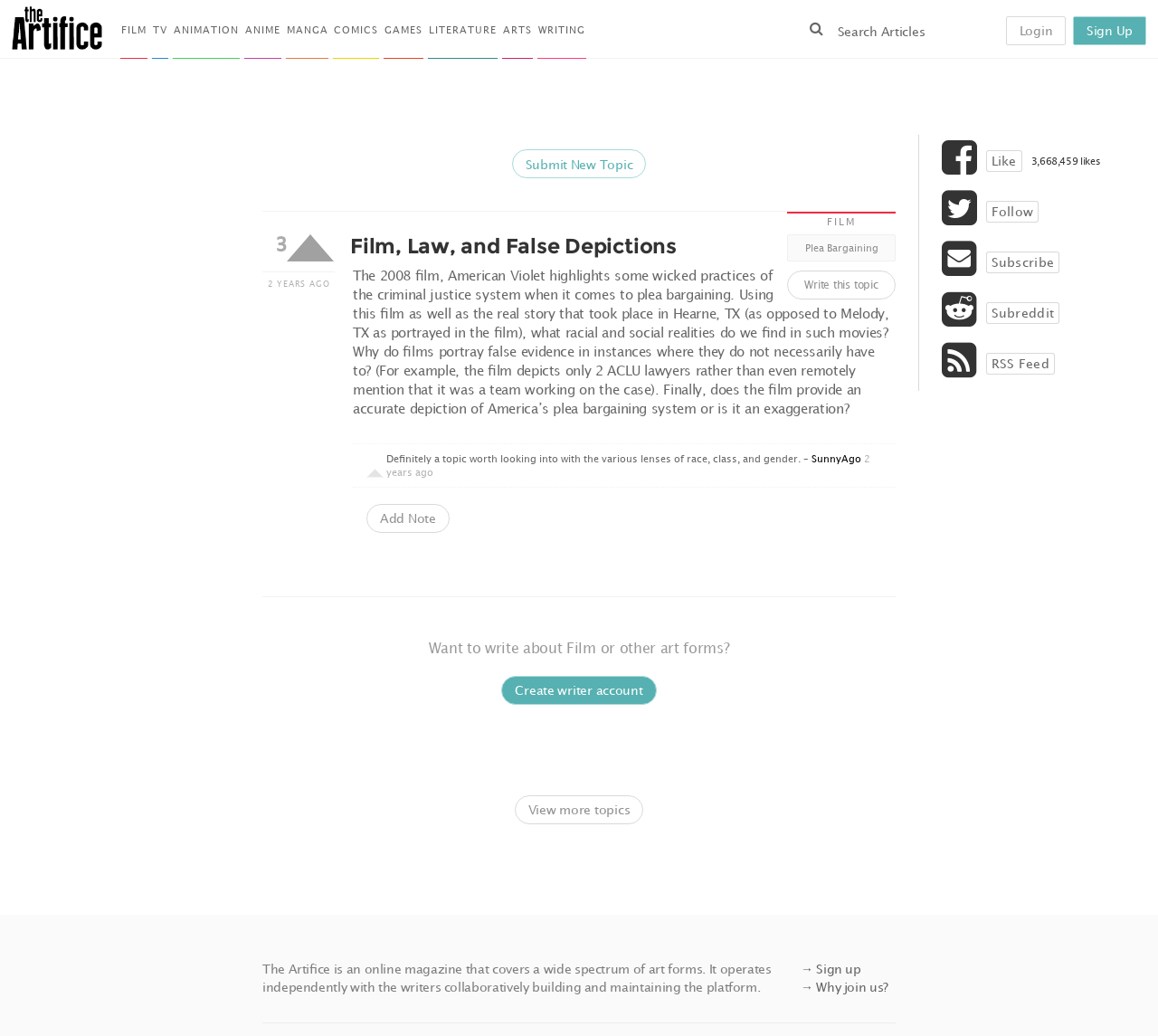Using a single word or phrase, answer the following question: 
What is the name of the film mentioned in the topic?

American Violet